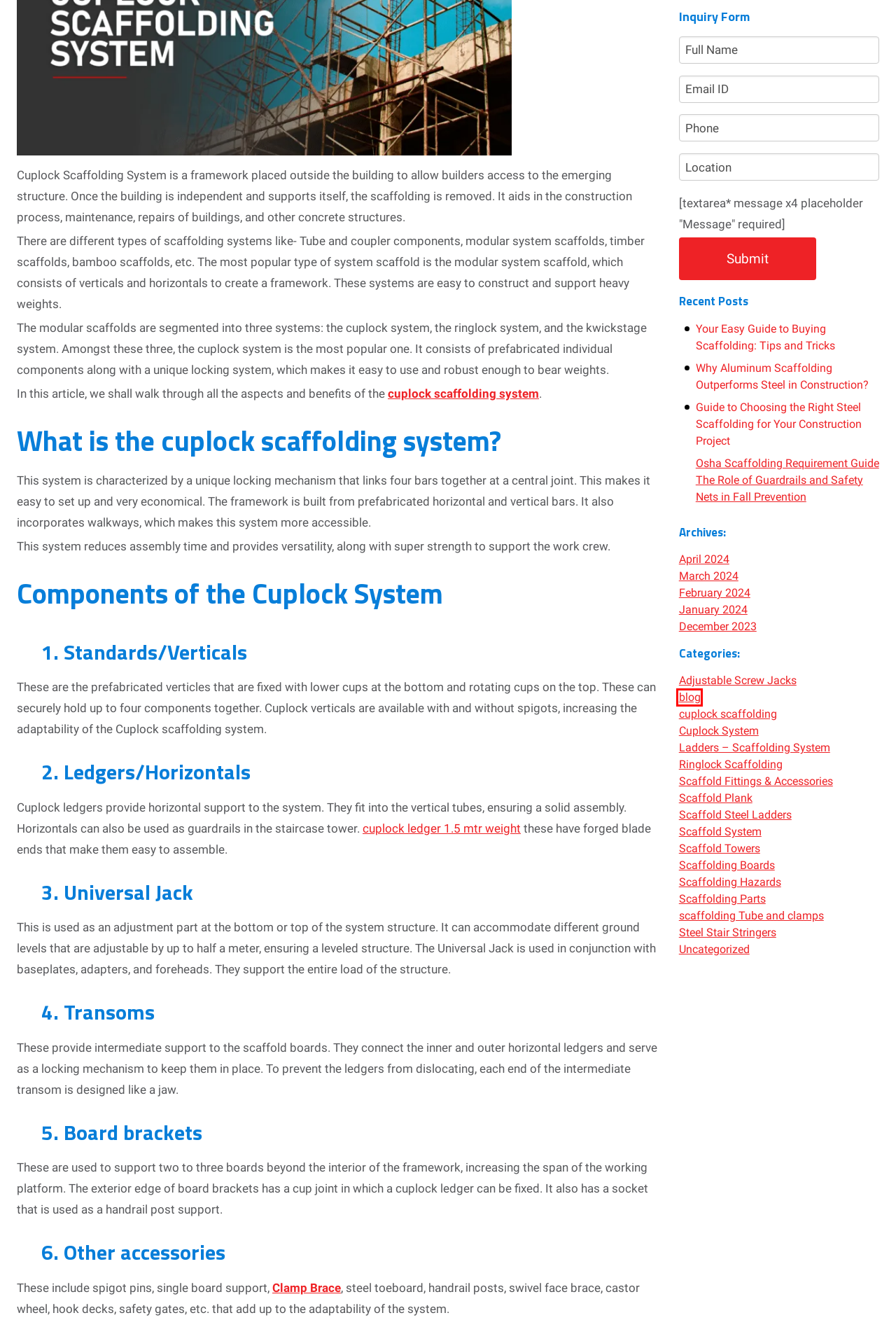After examining the screenshot of a webpage with a red bounding box, choose the most accurate webpage description that corresponds to the new page after clicking the element inside the red box. Here are the candidates:
A. blog Archives - AAIT
B. April 2024 - AAIT
C. Latest OSHA Scaffolding Requirement: A 2024 Update
D. cuplock scaffolding Archives - AAIT
E. Scaffold System Archives - AAIT
F. Why Aluminum Scaffolding Outperforms Steel in Construction?
G. Cuplock Scaffolding System | Cuplock System - AAIT
H. Adjustable Screw Jacks Archives - AAIT

A